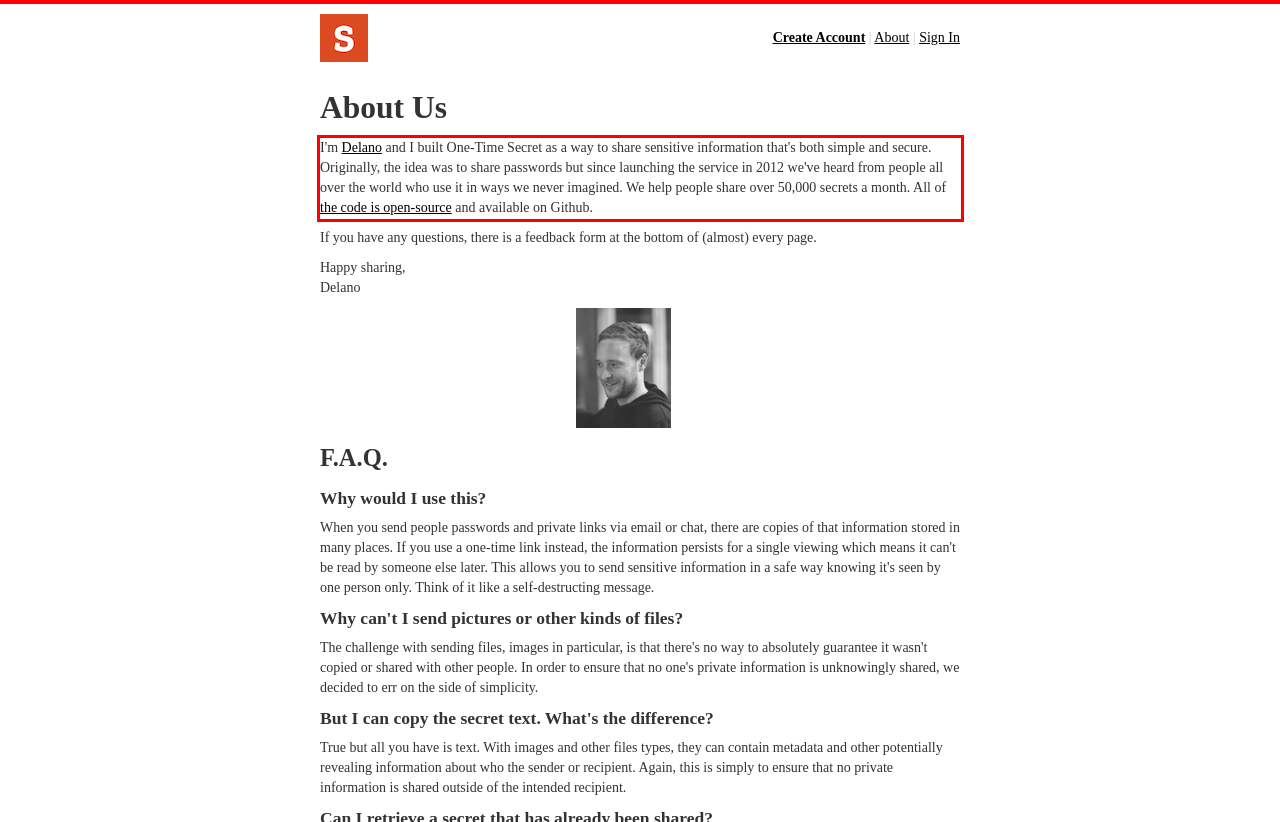You have a screenshot of a webpage with a red bounding box. Use OCR to generate the text contained within this red rectangle.

I'm Delano and I built One-Time Secret as a way to share sensitive information that's both simple and secure. Originally, the idea was to share passwords but since launching the service in 2012 we've heard from people all over the world who use it in ways we never imagined. We help people share over 50,000 secrets a month. All of the code is open-source and available on Github.